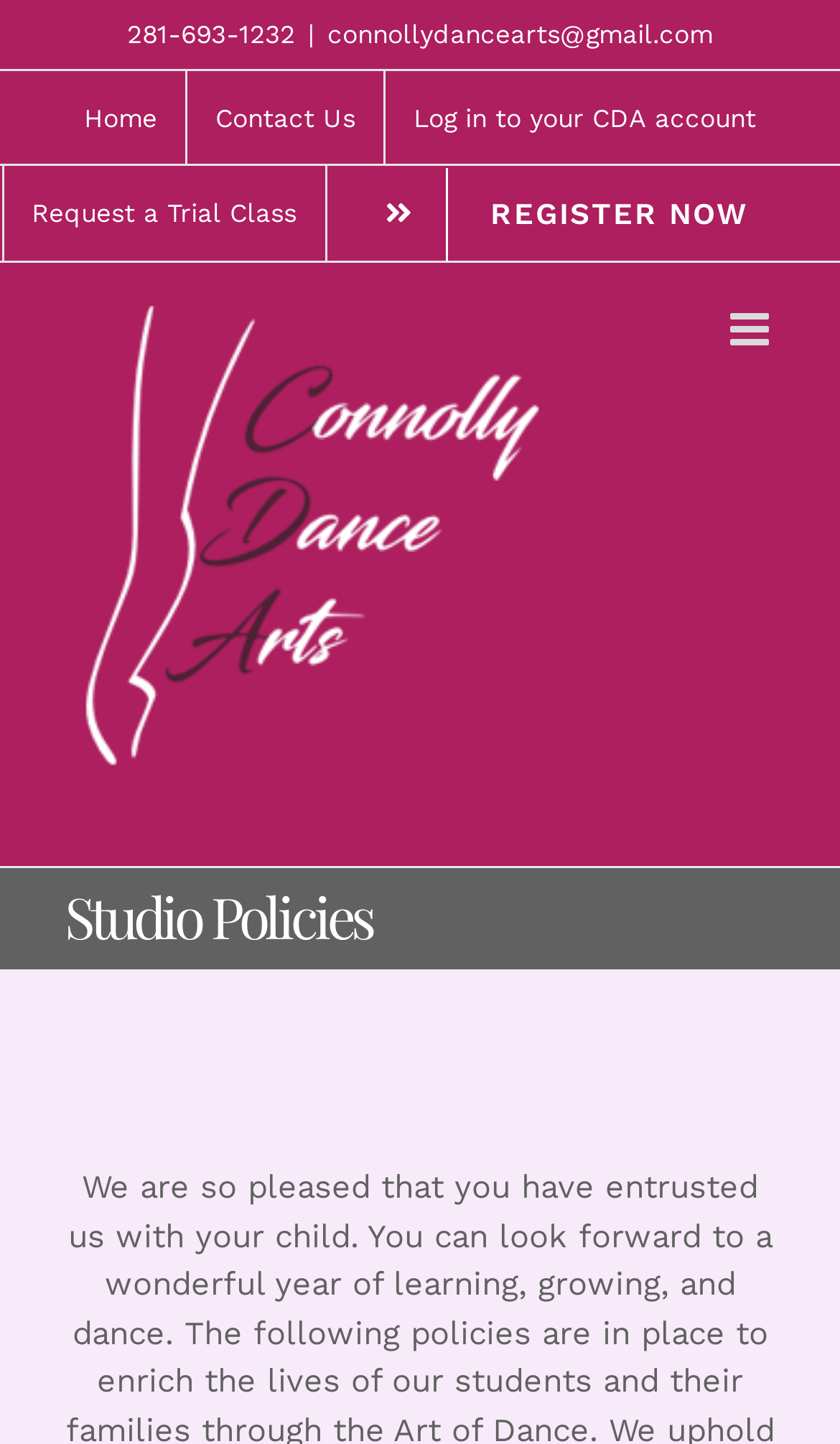Use a single word or phrase to answer the question: 
How many links are in the secondary menu?

5